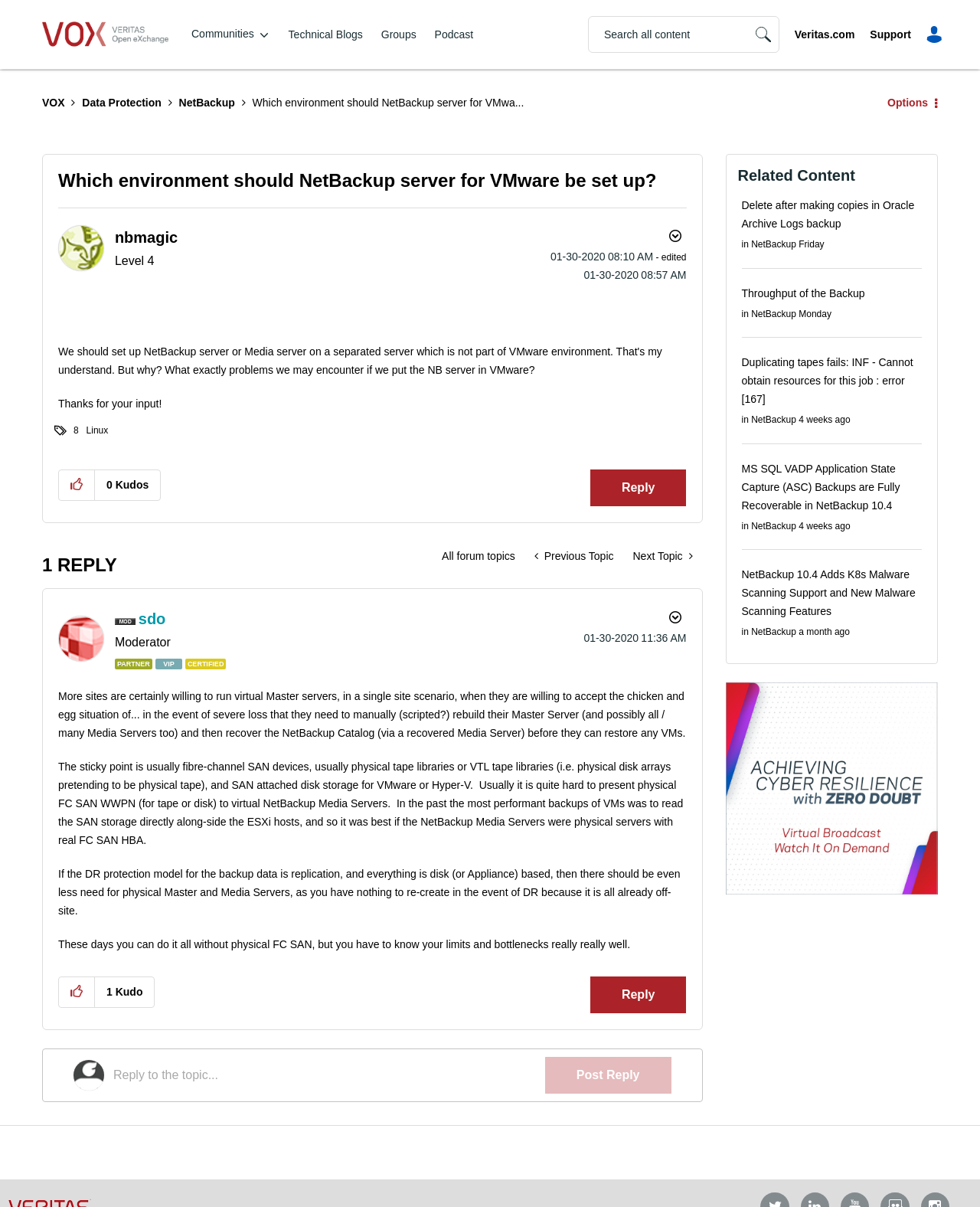Provide a brief response in the form of a single word or phrase:
How many replies are there to the original post?

1